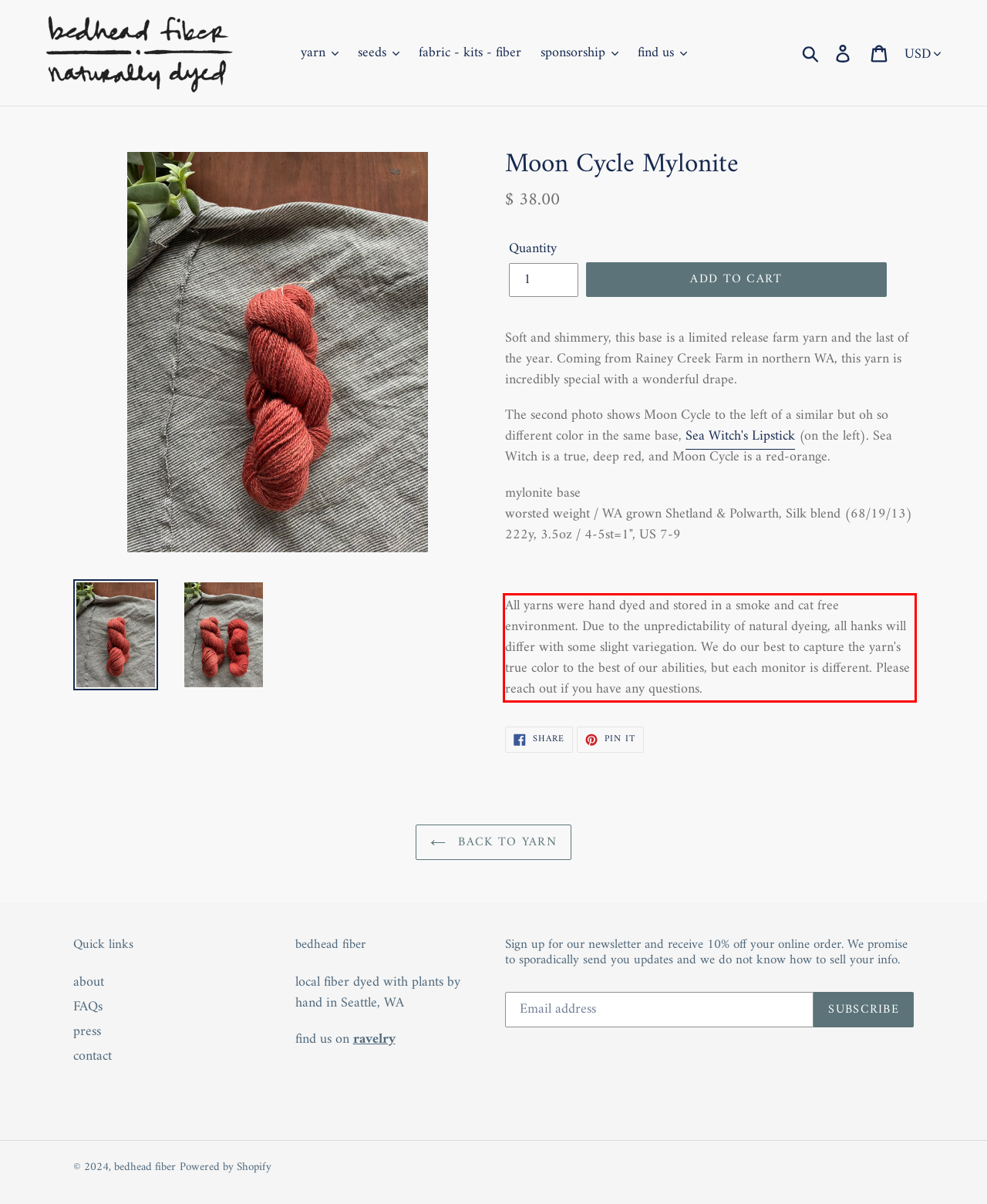Examine the screenshot of the webpage, locate the red bounding box, and perform OCR to extract the text contained within it.

All yarns were hand dyed and stored in a smoke and cat free environment. Due to the unpredictability of natural dyeing, all hanks will differ with some slight variegation. We do our best to capture the yarn's true color to the best of our abilities, but each monitor is different. Please reach out if you have any questions.